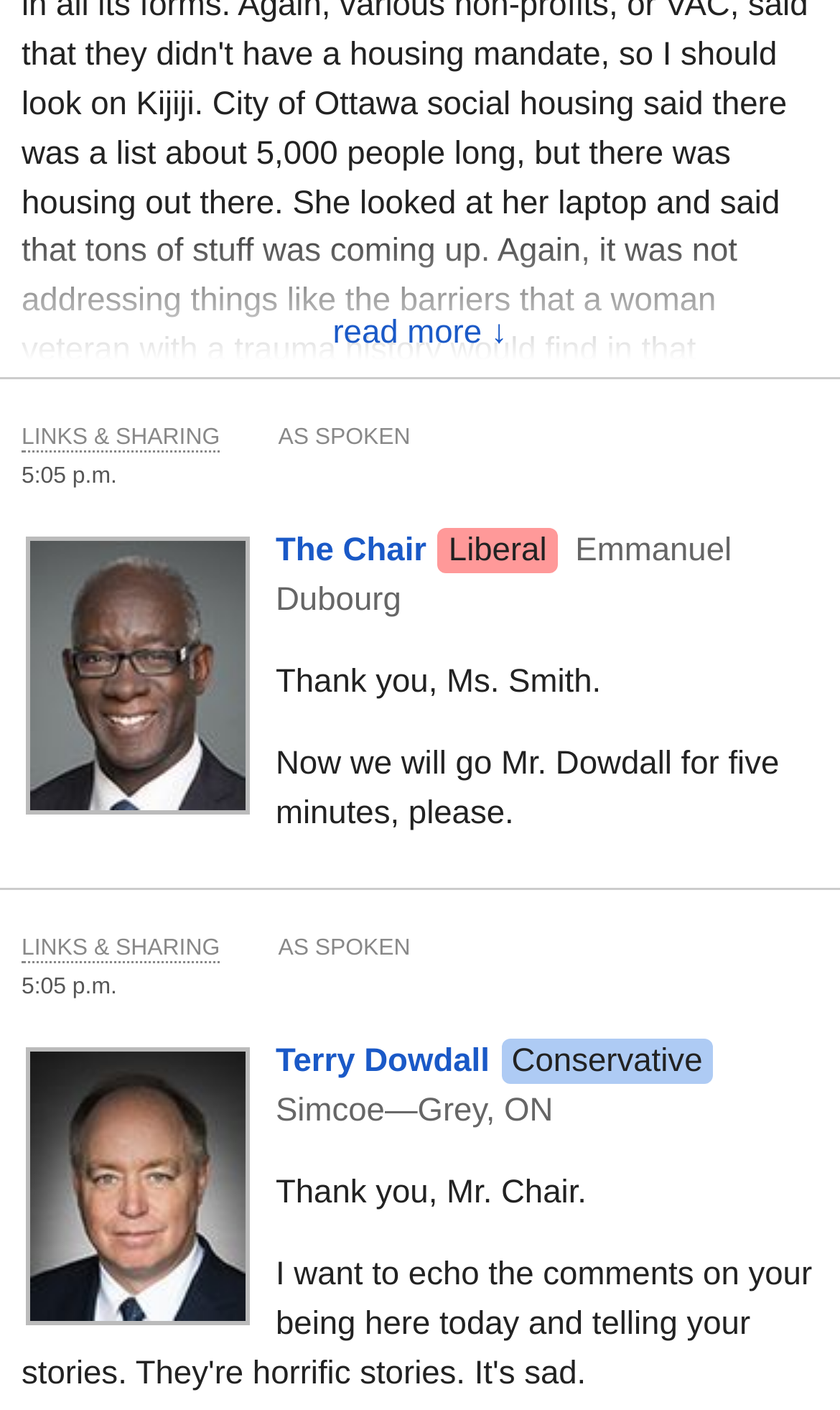Please identify the bounding box coordinates of the element's region that needs to be clicked to fulfill the following instruction: "go to previous page". The bounding box coordinates should consist of four float numbers between 0 and 1, i.e., [left, top, right, bottom].

[0.25, 0.234, 0.492, 0.275]